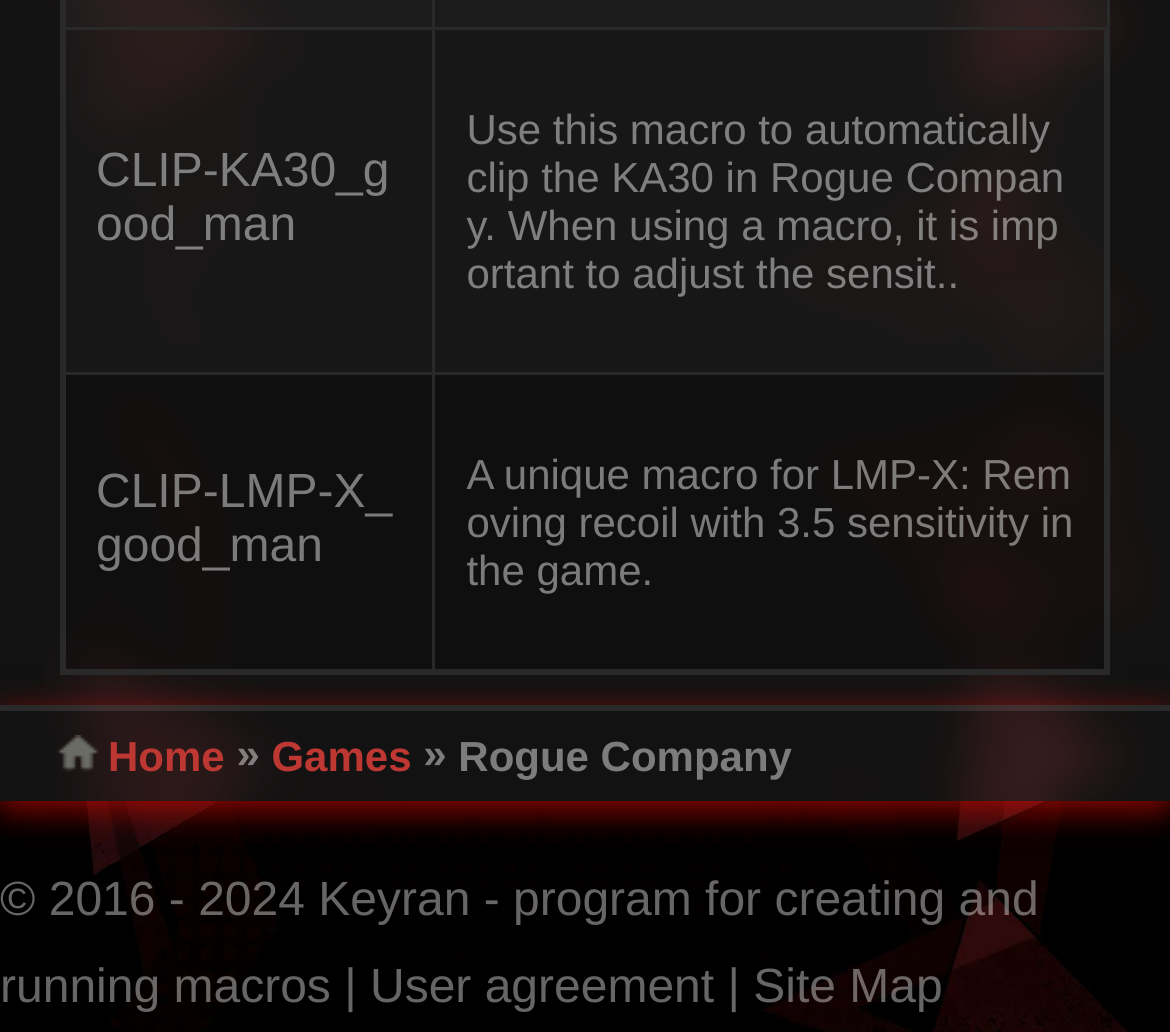Provide the bounding box coordinates of the HTML element described by the text: "Site Map". The coordinates should be in the format [left, top, right, bottom] with values between 0 and 1.

[0.644, 0.932, 0.806, 0.981]